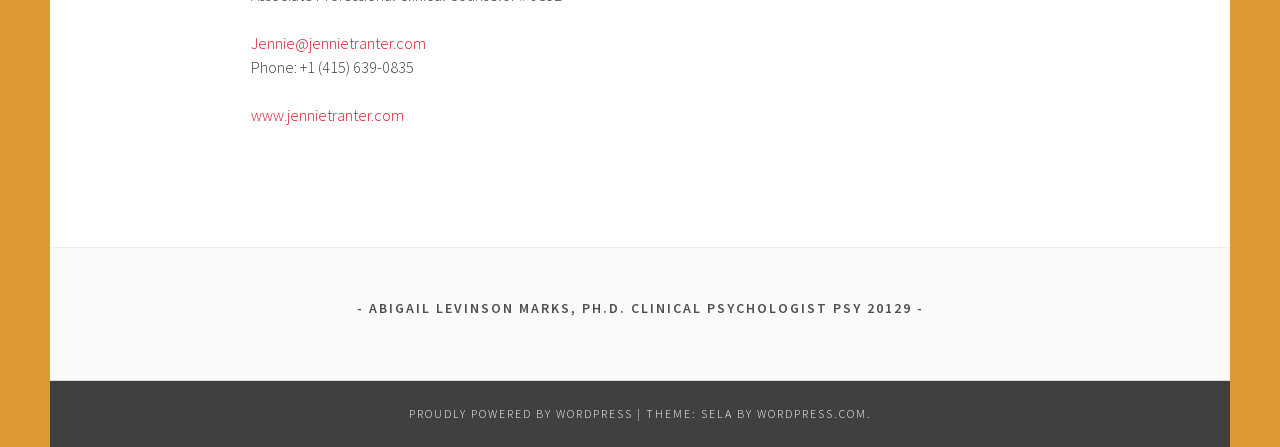What is the theme of the website?
Deliver a detailed and extensive answer to the question.

The theme of the website is Sela, which can be found in the StaticText element with the text 'THEME: SELA BY' located in the contentinfo section of the webpage.